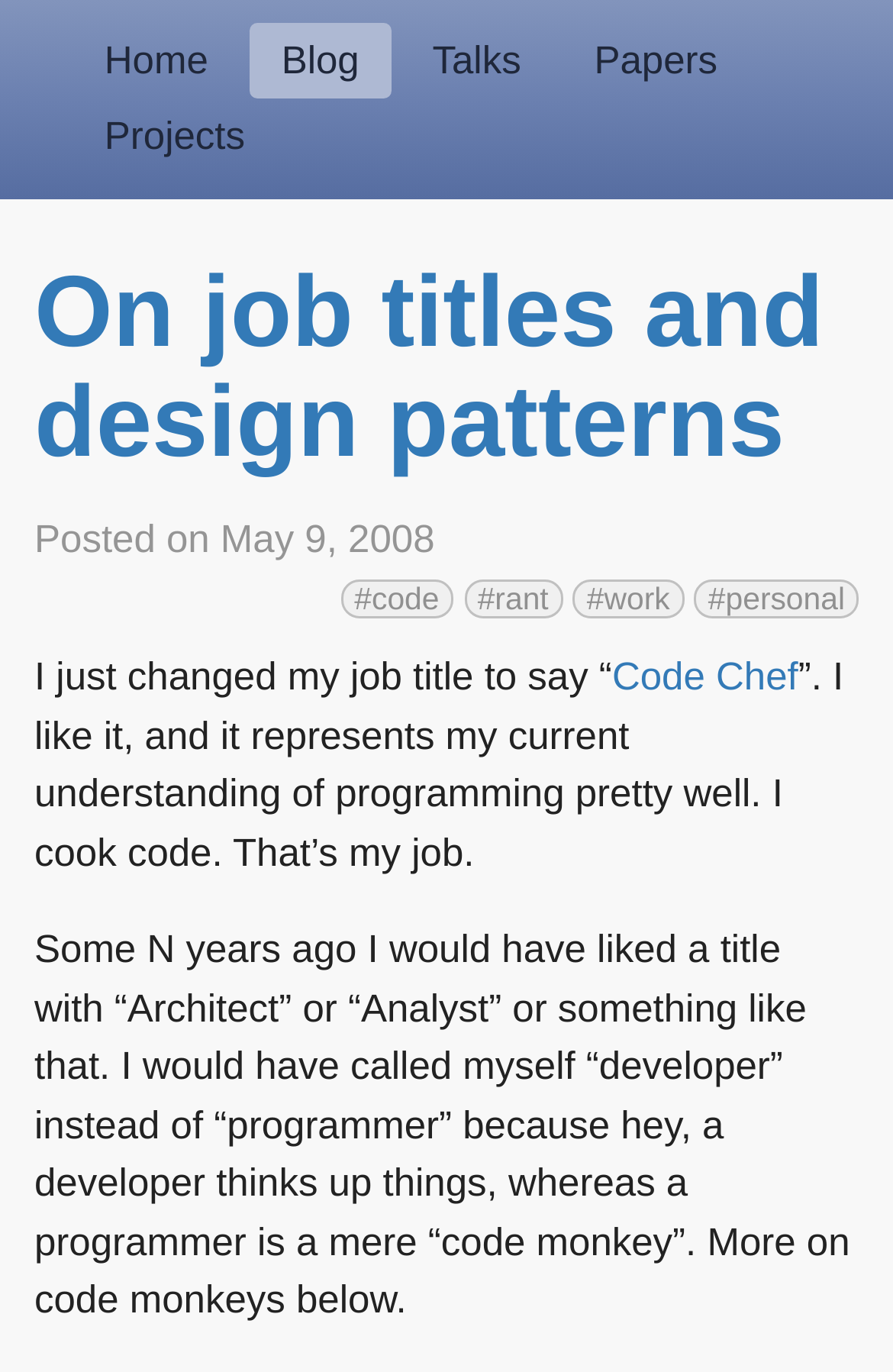Answer succinctly with a single word or phrase:
What is the date of the article?

May 9, 2008